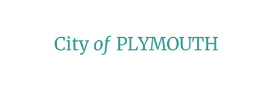Describe all the important aspects and details of the image.

The image prominently features the text "City of PLYMOUTH" displayed in an elegant font, highlighting the name of the city. This typographic representation is likely part of the branding for the City of Plymouth, reflecting its identity and governance. The use of a teal color for the text offers a contemporary and welcoming aesthetic, suggesting a connection to the community and the city's dedication to planning and development initiatives. This visual element is key for establishing the city's presence and accessibility within the planning department's webpage, inviting residents and visitors alike to engage with municipal resources and services.